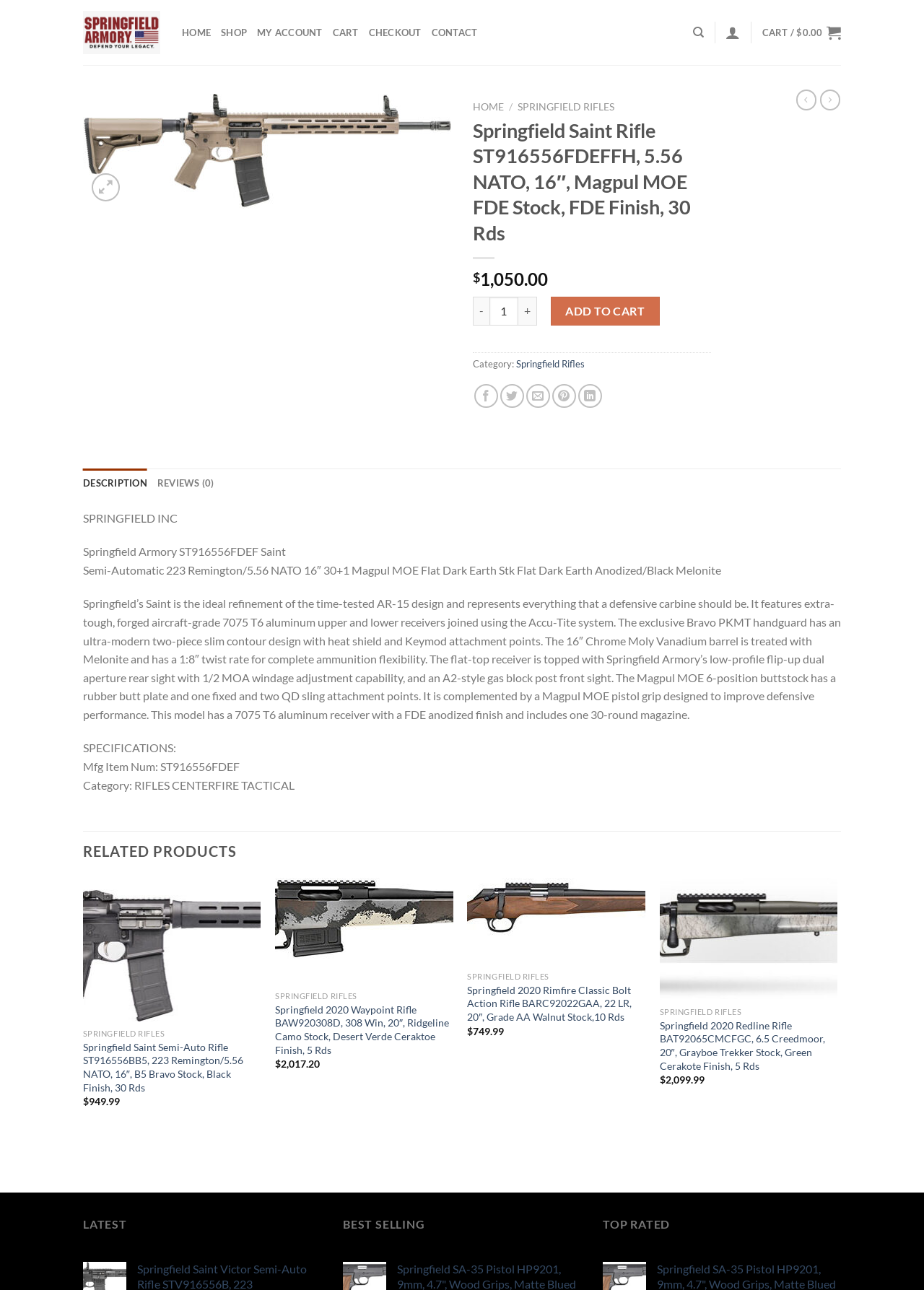Pinpoint the bounding box coordinates of the element that must be clicked to accomplish the following instruction: "Go to 'MY ACCOUNT' page". The coordinates should be in the format of four float numbers between 0 and 1, i.e., [left, top, right, bottom].

[0.278, 0.014, 0.349, 0.037]